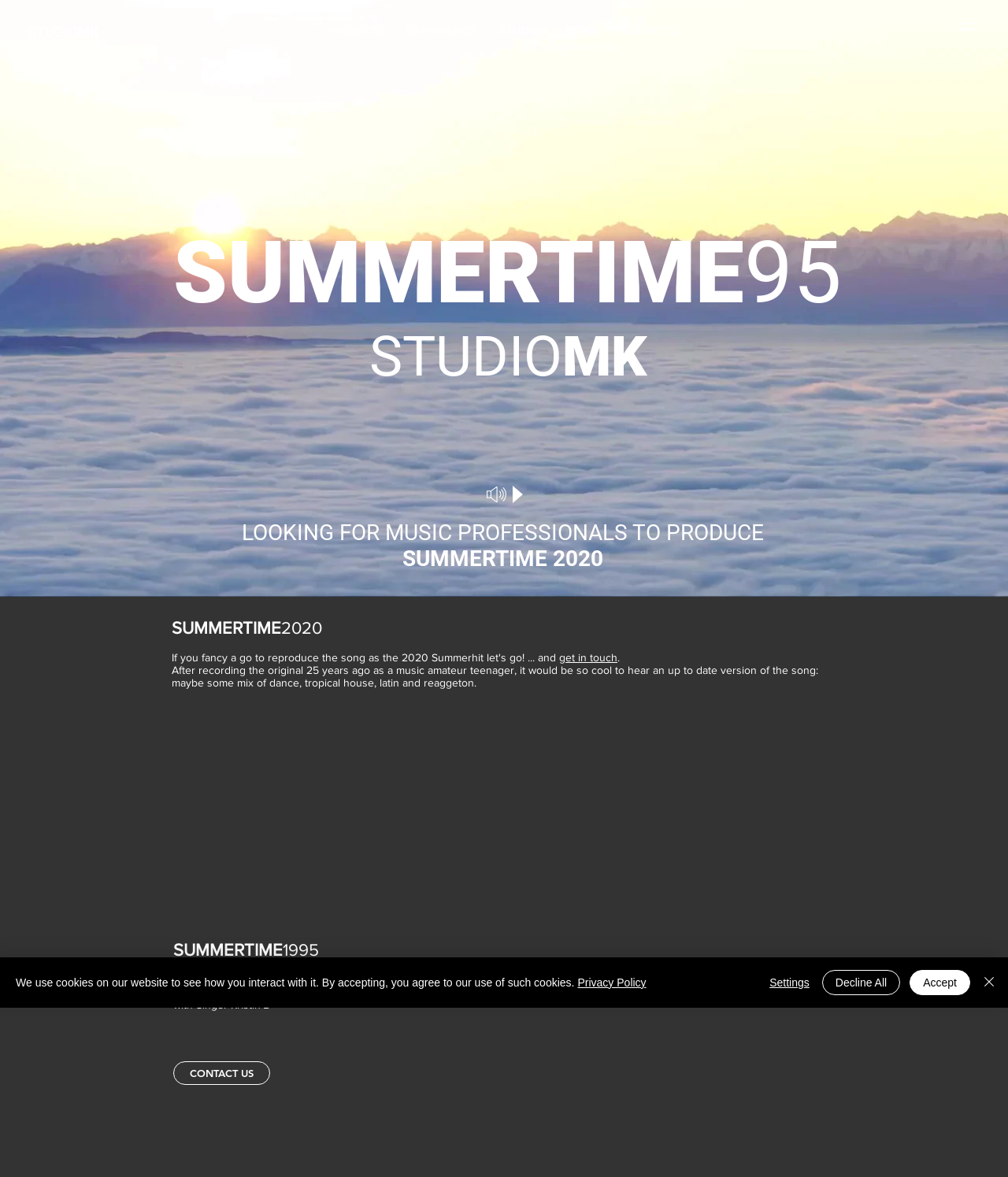What is the purpose of the 'get in touch' link?
Please provide a full and detailed response to the question.

The 'get in touch' link is likely used to contact the studio, as it is placed near the bottom of the webpage and is accompanied by a period, suggesting it is a call to action.